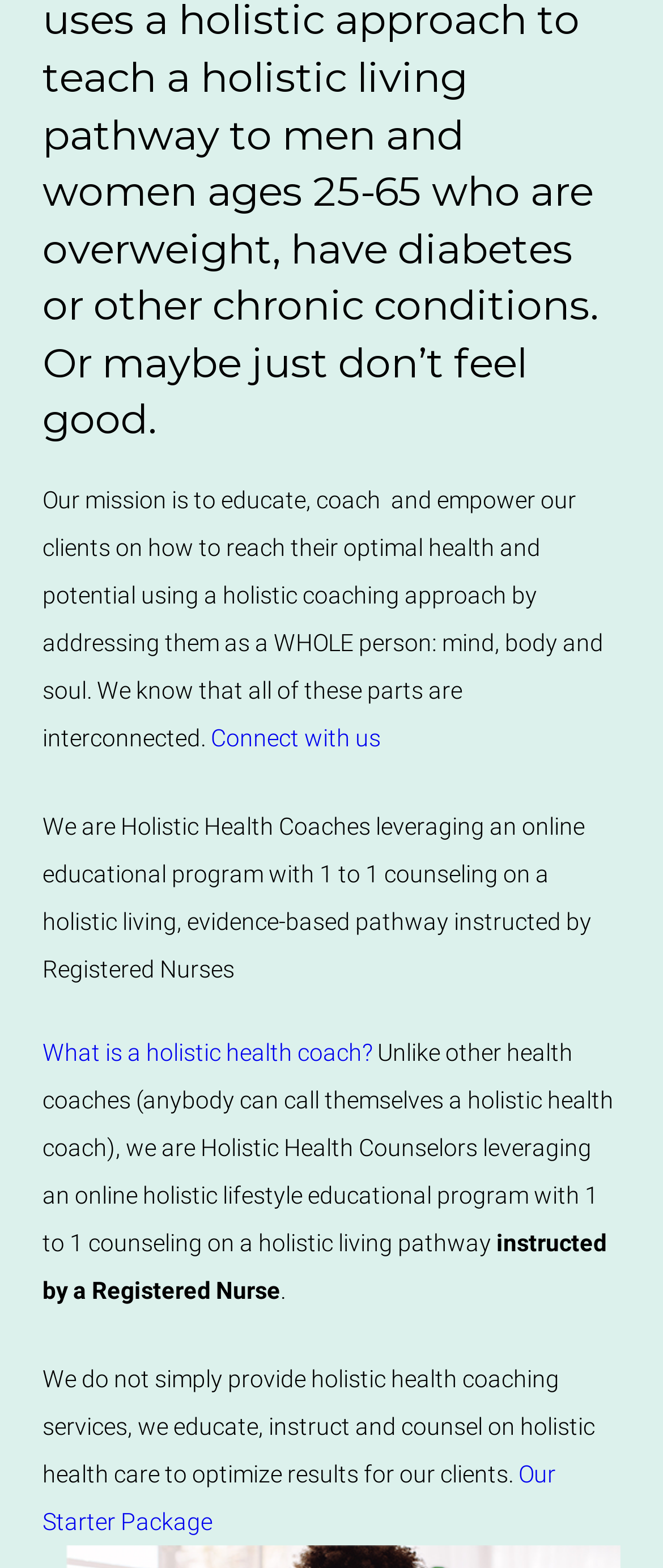What is the name of their introductory package?
Look at the screenshot and provide an in-depth answer.

The webpage provides a link to their 'Starter Package', which is likely an introductory package for new clients.